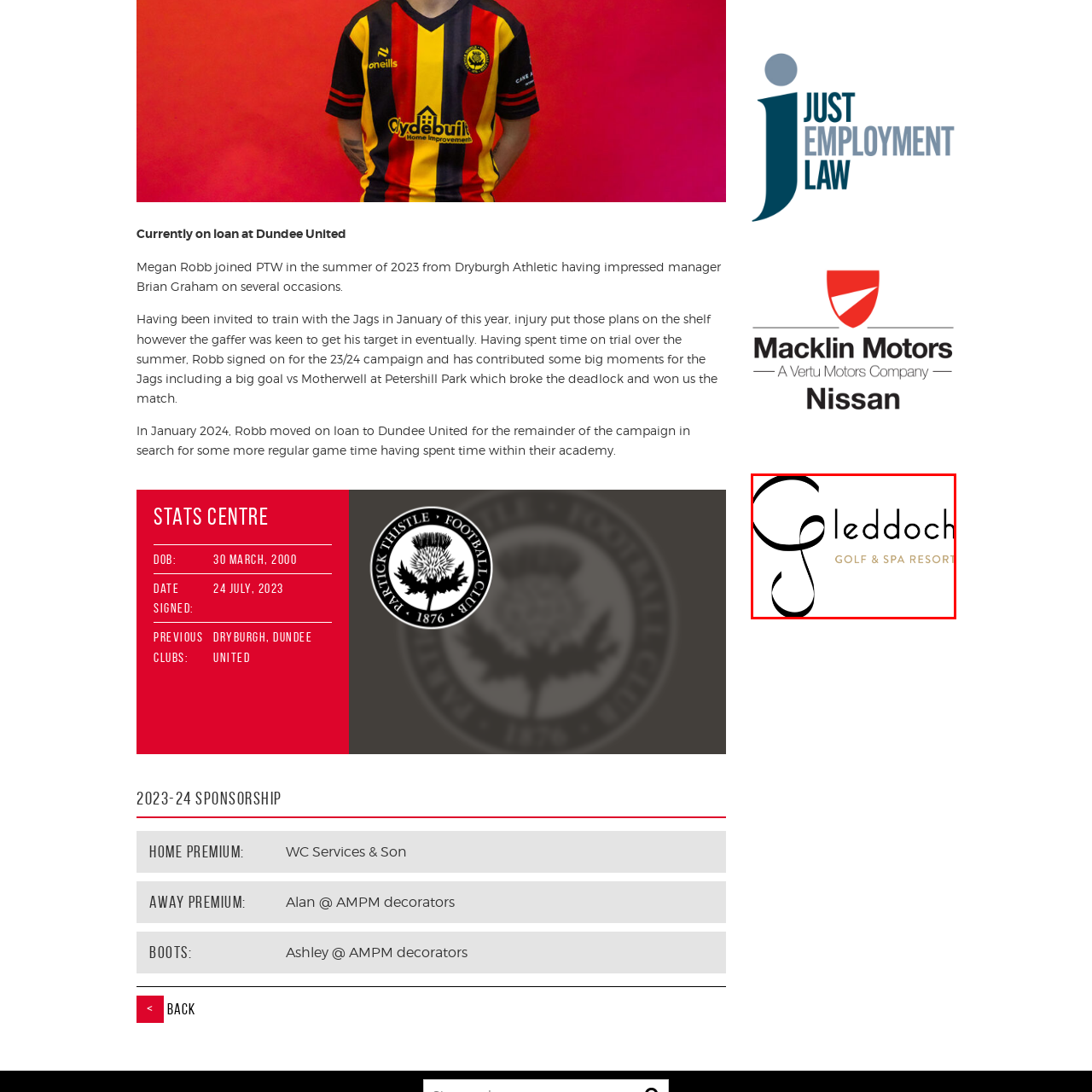Examine the image within the red border, What is the atmosphere associated with the resort? 
Please provide a one-word or one-phrase answer.

Luxurious and serene